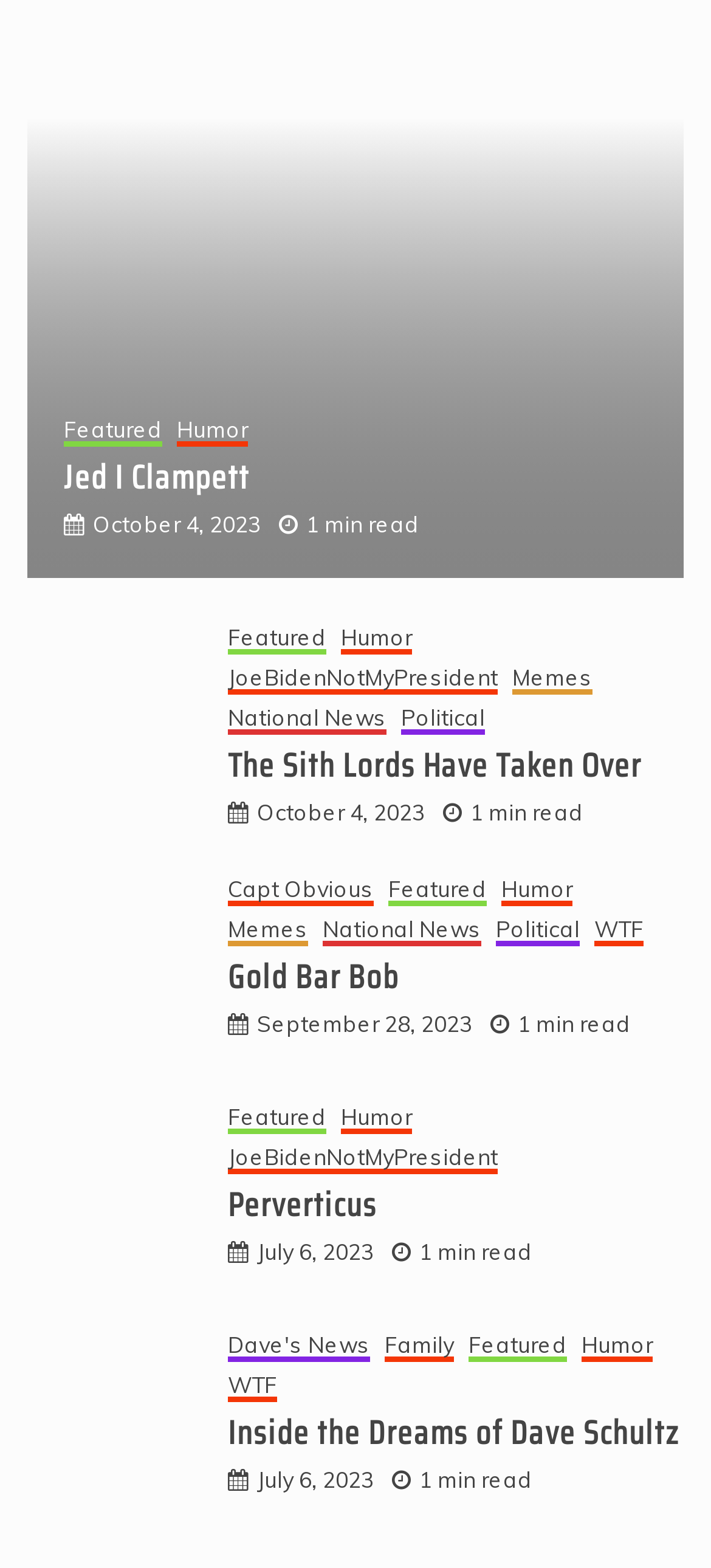Please locate the bounding box coordinates of the element that needs to be clicked to achieve the following instruction: "Read the 'The Sith Lords Have Taken Over' post". The coordinates should be four float numbers between 0 and 1, i.e., [left, top, right, bottom].

[0.321, 0.537, 0.962, 0.572]